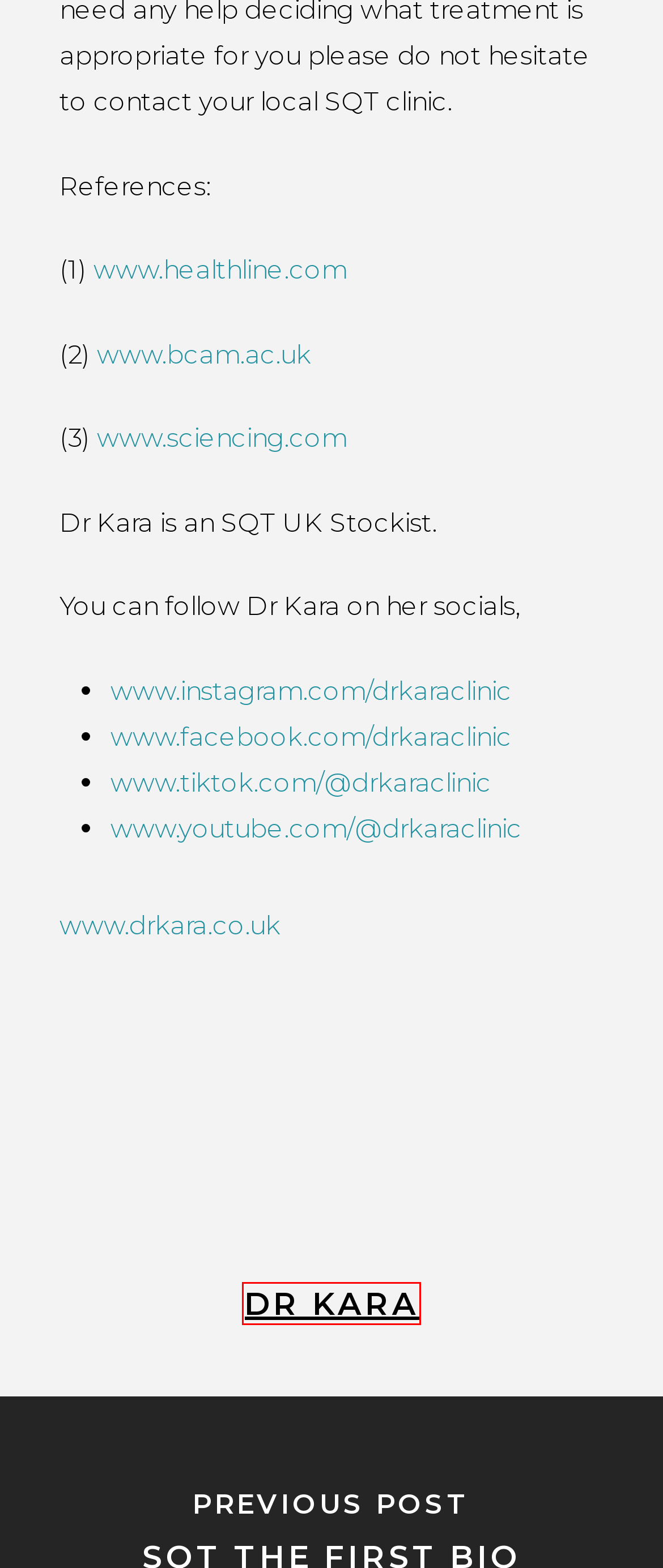You see a screenshot of a webpage with a red bounding box surrounding an element. Pick the webpage description that most accurately represents the new webpage after interacting with the element in the red bounding box. The options are:
A. Cart - SQT
B. How Does Skin Regenerate? | Sciencing
C. Register - SQT UK
D. Blog - SQT
E. SQT UK Bio Microneedling - SQT UK
F. Dr Kara, Author at SQT
G. Press - SQT UK Bio Microneedling
H. Microneedling | British College of Aesthetic Medicine

F